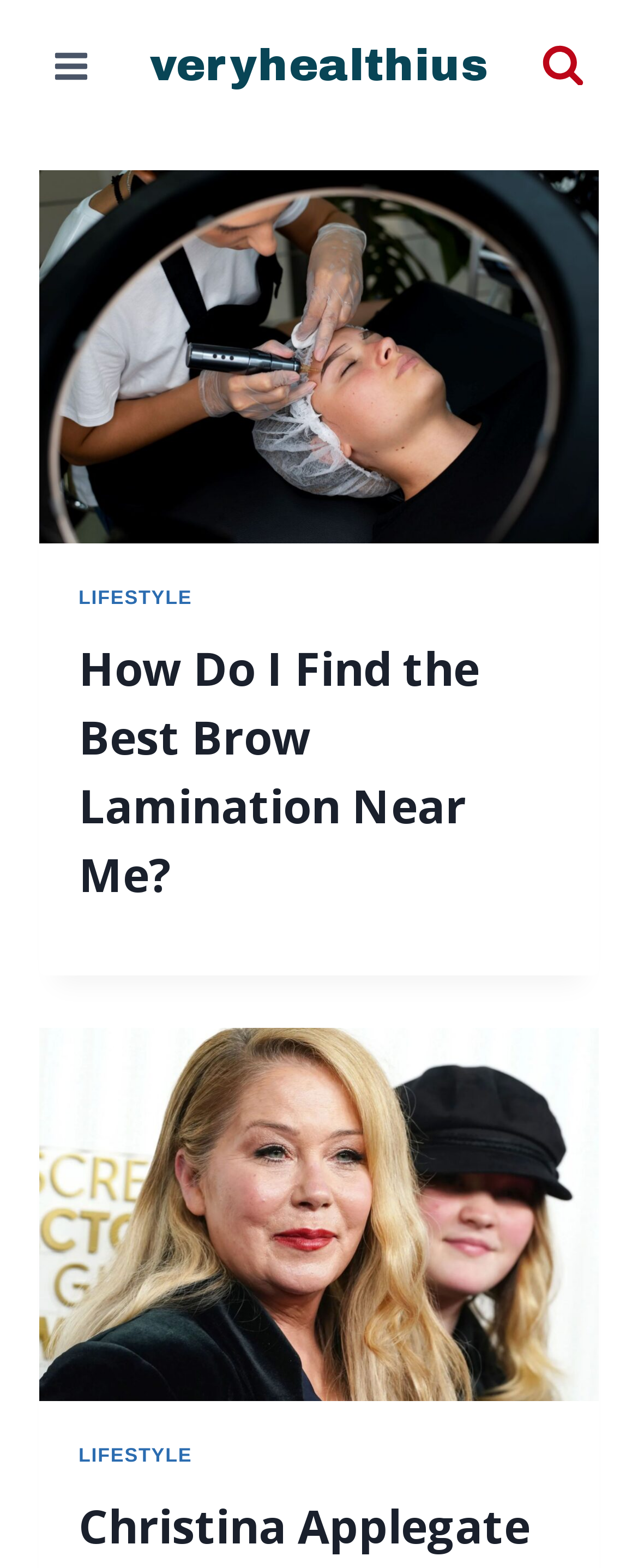Respond to the following question using a concise word or phrase: 
How many links are there in the main article section?

3